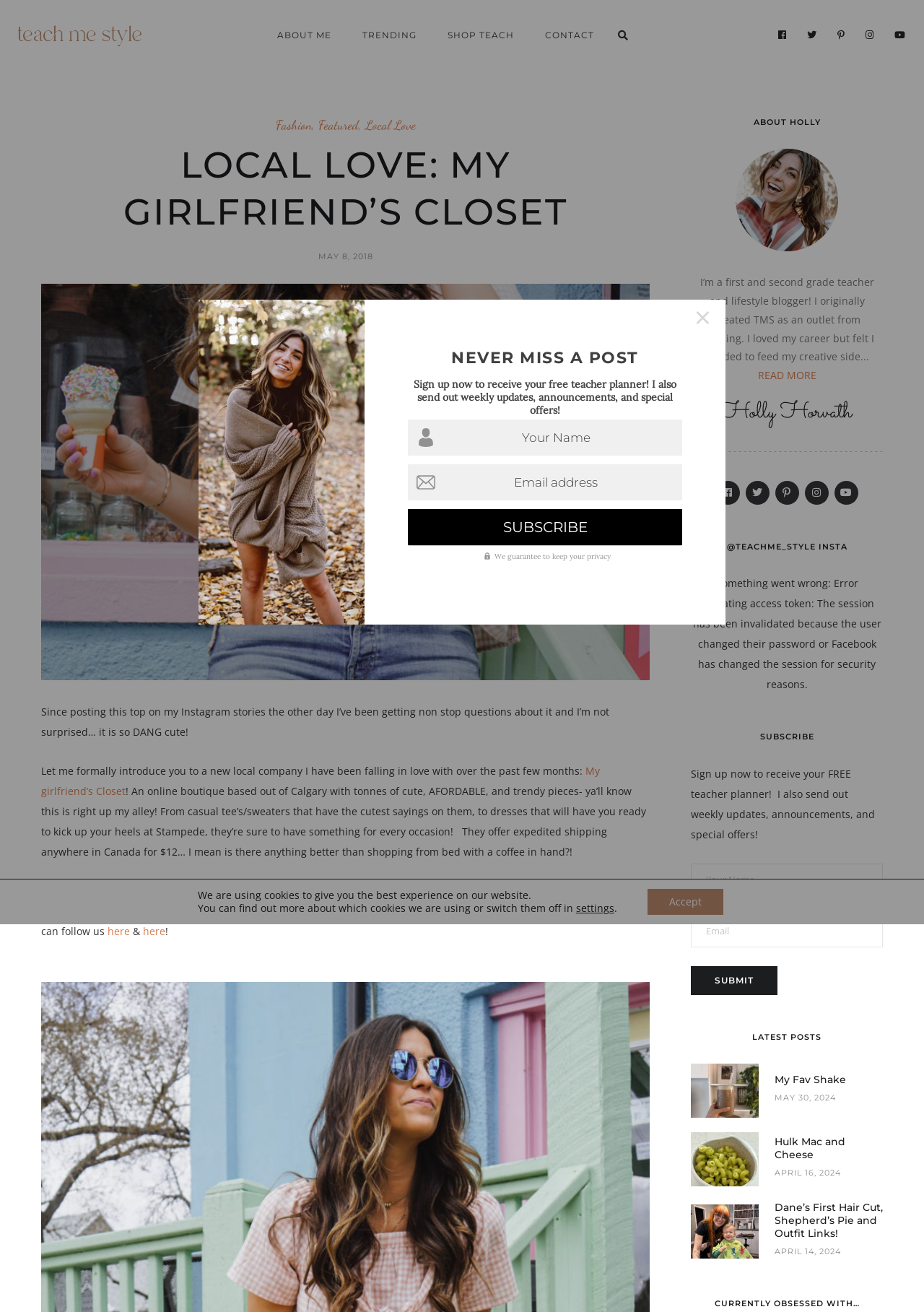Summarize the webpage comprehensively, mentioning all visible components.

This webpage is a lifestyle blog called "Teach Me Style" that focuses on fashion, beauty, and life. At the top of the page, there is a header section with a logo and navigation links to "About Me", "Trending", "Shop Teach", and "Contact". Below the header, there is a featured post section with a heading "LOCAL LOVE: MY GIRLFRIEND’S CLOSET" and a large image. The post discusses a local company called "My Girlfriend's Closet" that offers affordable and trendy clothing.

To the right of the featured post, there is a sidebar with several sections. The first section is about the author, Holly, with a heading "ABOUT HOLLY" and a brief bio. Below that, there is a section with social media links and a call-to-action to follow the author on Instagram. Further down, there is a section with a heading "LATEST POSTS" that displays three recent posts with images and links to read more.

At the bottom of the page, there is a section with a heading "CURRENTLY OBSESSED WITH…" and another section with a heading "NEVER MISS A POST" that encourages visitors to sign up for a free teacher planner and weekly updates. There is also a GDPR cookie banner at the bottom of the page that informs visitors about the use of cookies on the website.

Throughout the page, there are several images, including a logo, a featured post image, and images for the latest posts. The layout is clean and easy to navigate, with clear headings and concise text.